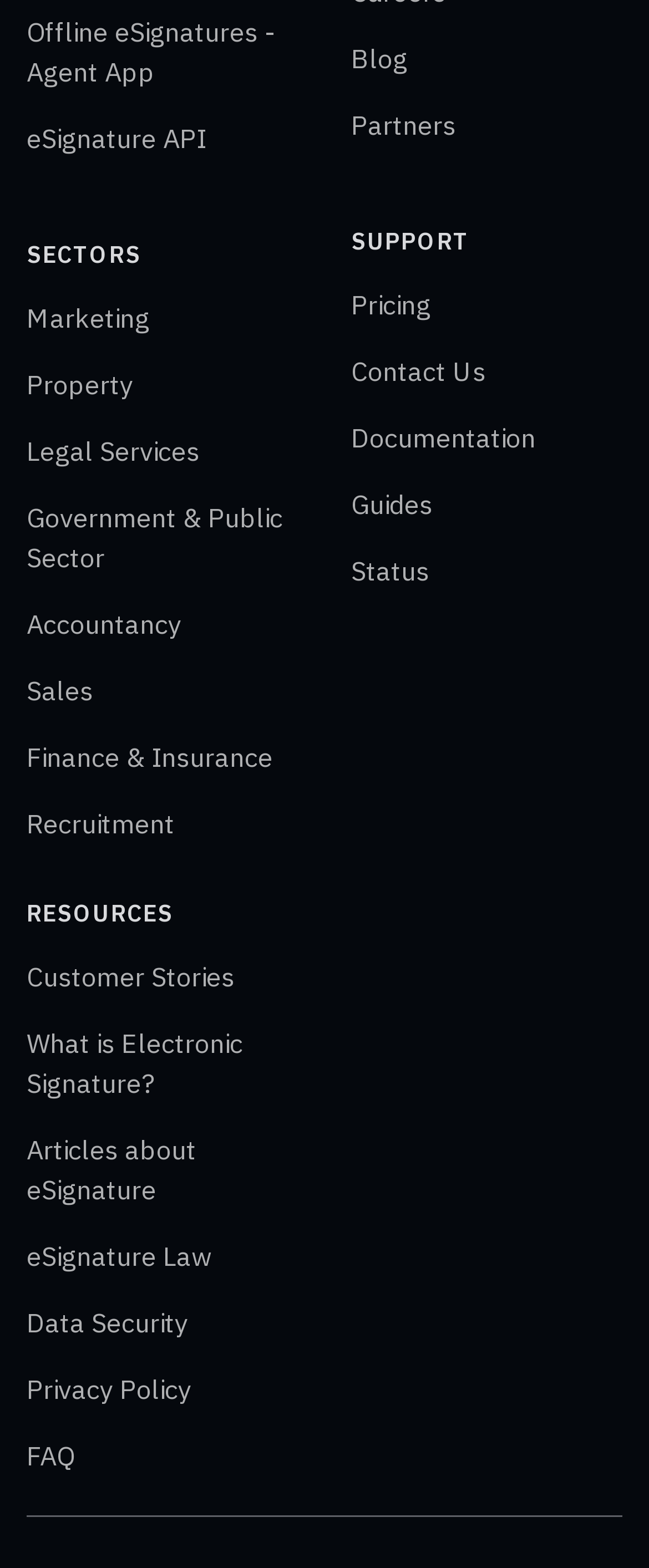Please find the bounding box coordinates of the element that you should click to achieve the following instruction: "Explore the Property sector". The coordinates should be presented as four float numbers between 0 and 1: [left, top, right, bottom].

[0.041, 0.234, 0.205, 0.256]